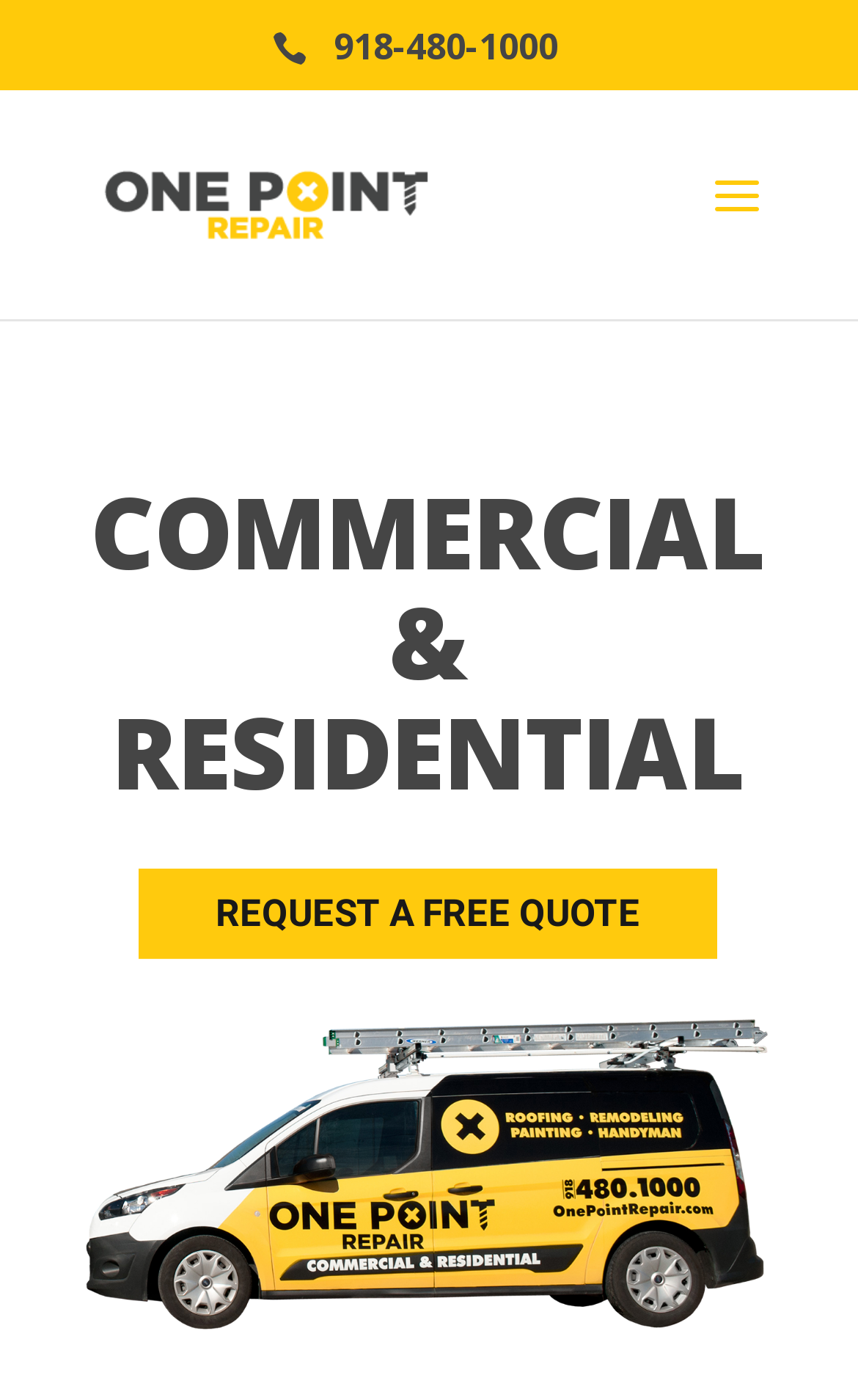Using the image as a reference, answer the following question in as much detail as possible:
How can I get a quote from One Point Repair?

I found this information by looking at the StaticText element 'REQUEST A FREE QUOTE' which is located below the main service description, indicating that this is the way to get a quote from One Point Repair.